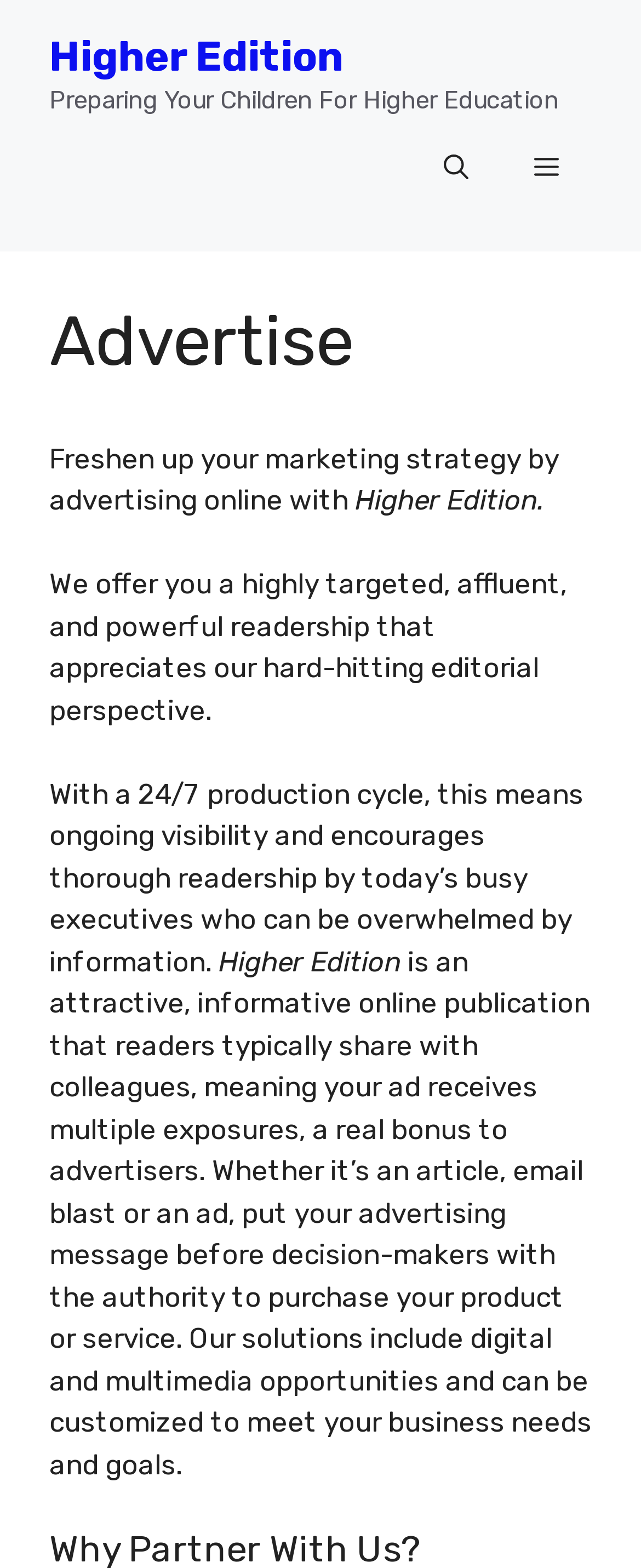Refer to the image and offer a detailed explanation in response to the question: What is the goal of the publication's advertising solutions?

The goal of the publication's advertising solutions can be found in the text, which states that the solutions 'can be customized to meet your business needs and goals'.